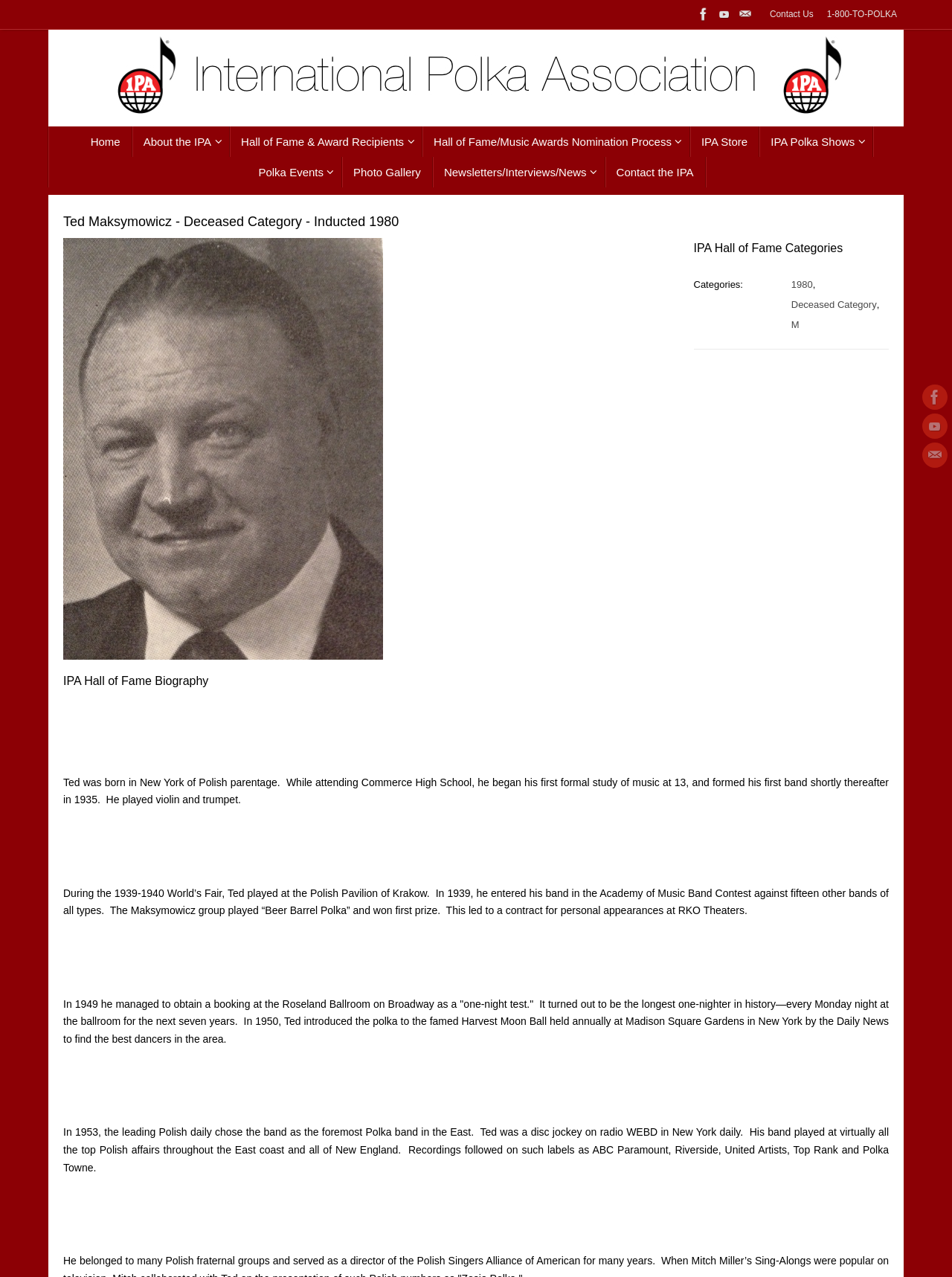Identify the coordinates of the bounding box for the element that must be clicked to accomplish the instruction: "Read Ted Maksymowicz's biography".

[0.066, 0.525, 0.934, 0.541]